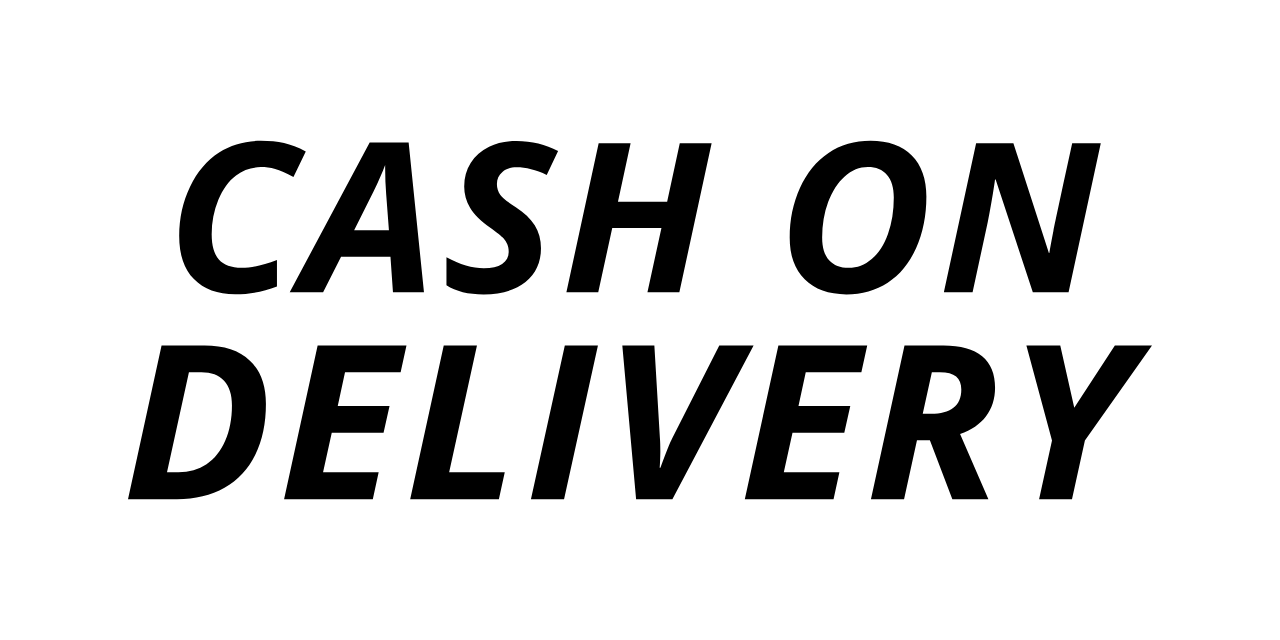What is the tone of the message?
Please respond to the question with a detailed and informative answer.

The use of strong lettering and clear contrast effectively conveys a straightforward message aimed at encouraging consumer confidence in purchasing products with secure payment options, which suggests that the tone of the message is confident and secure.